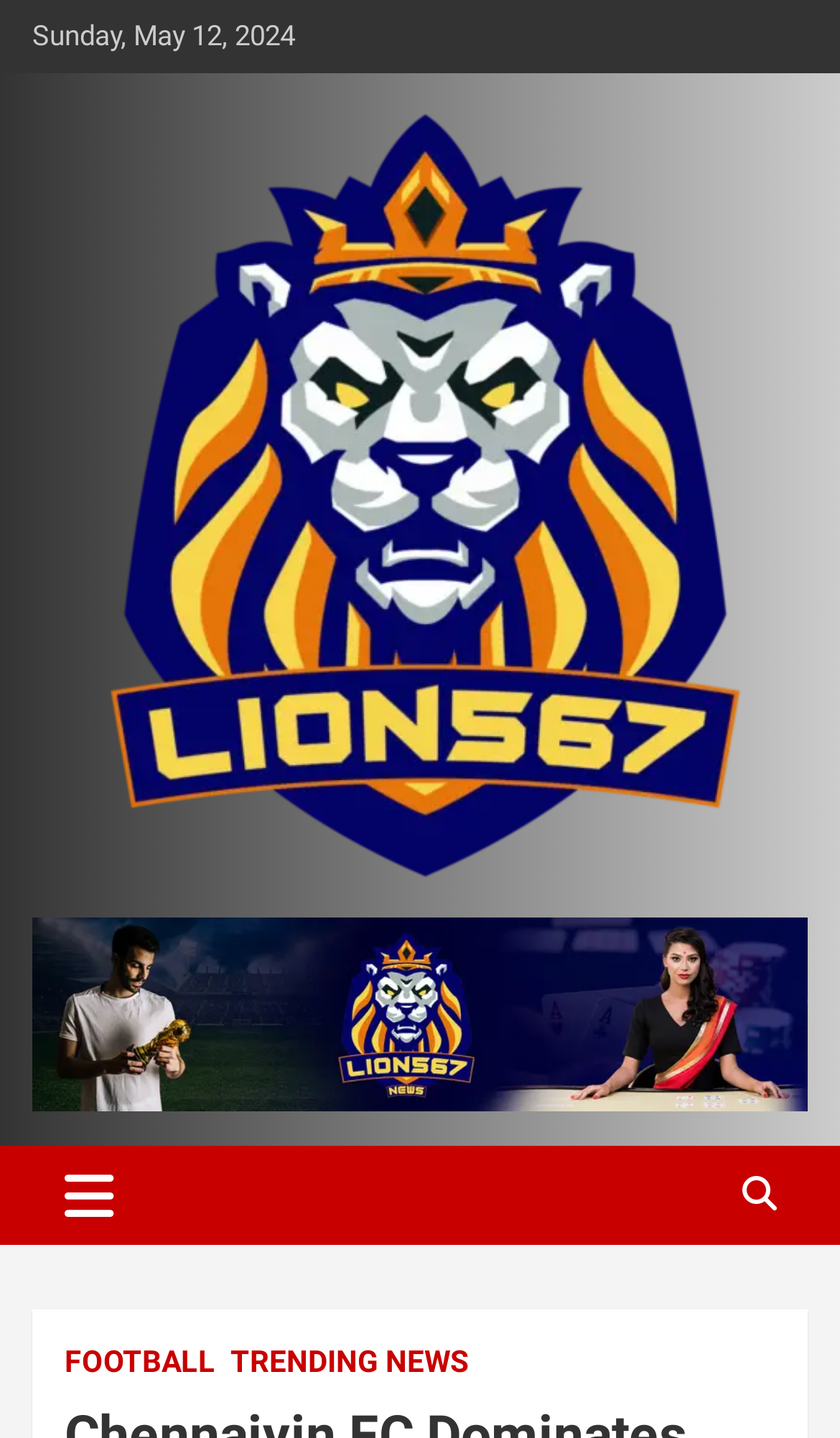Extract the main title from the webpage.

Chennaiyin FC Dominates Punjab FC with a Resounding 5-1 Victory